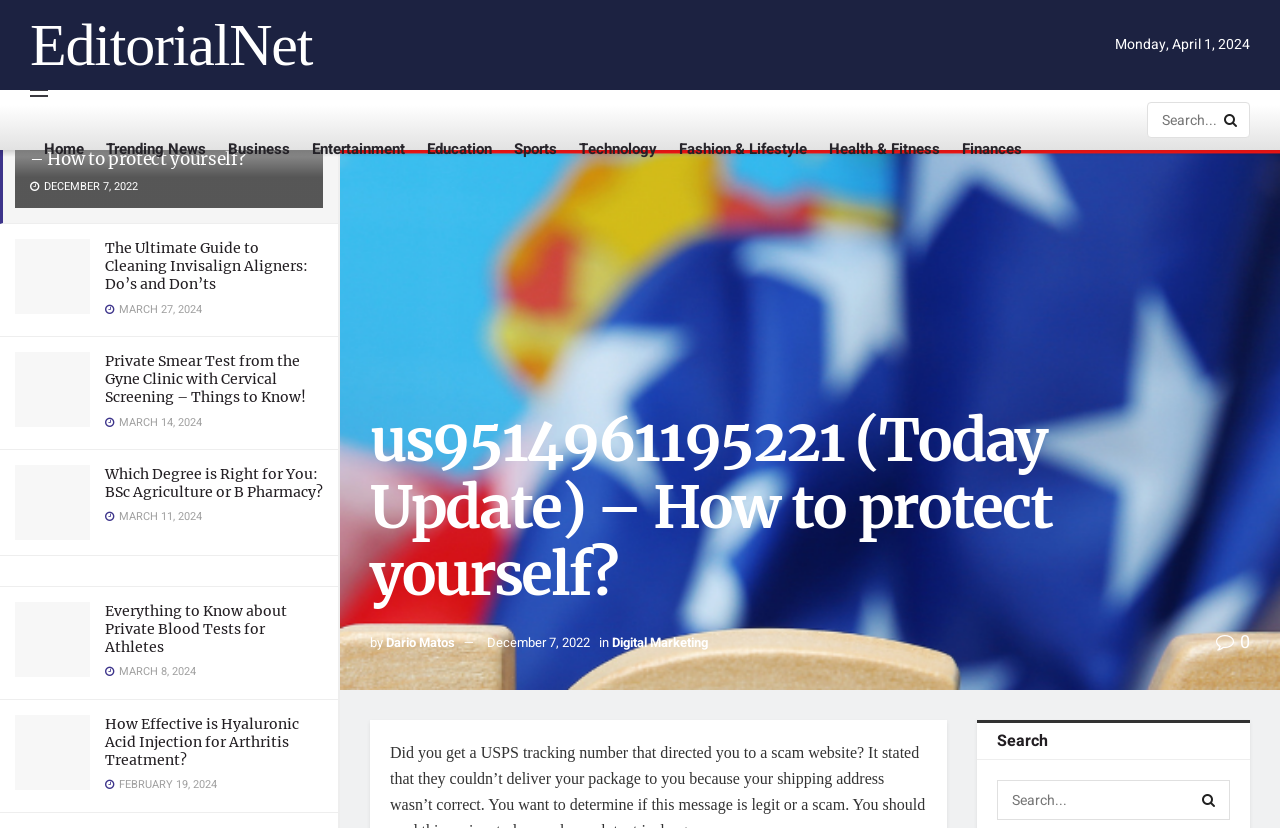Can you find the bounding box coordinates of the area I should click to execute the following instruction: "Check trending news"?

[0.083, 0.143, 0.161, 0.216]